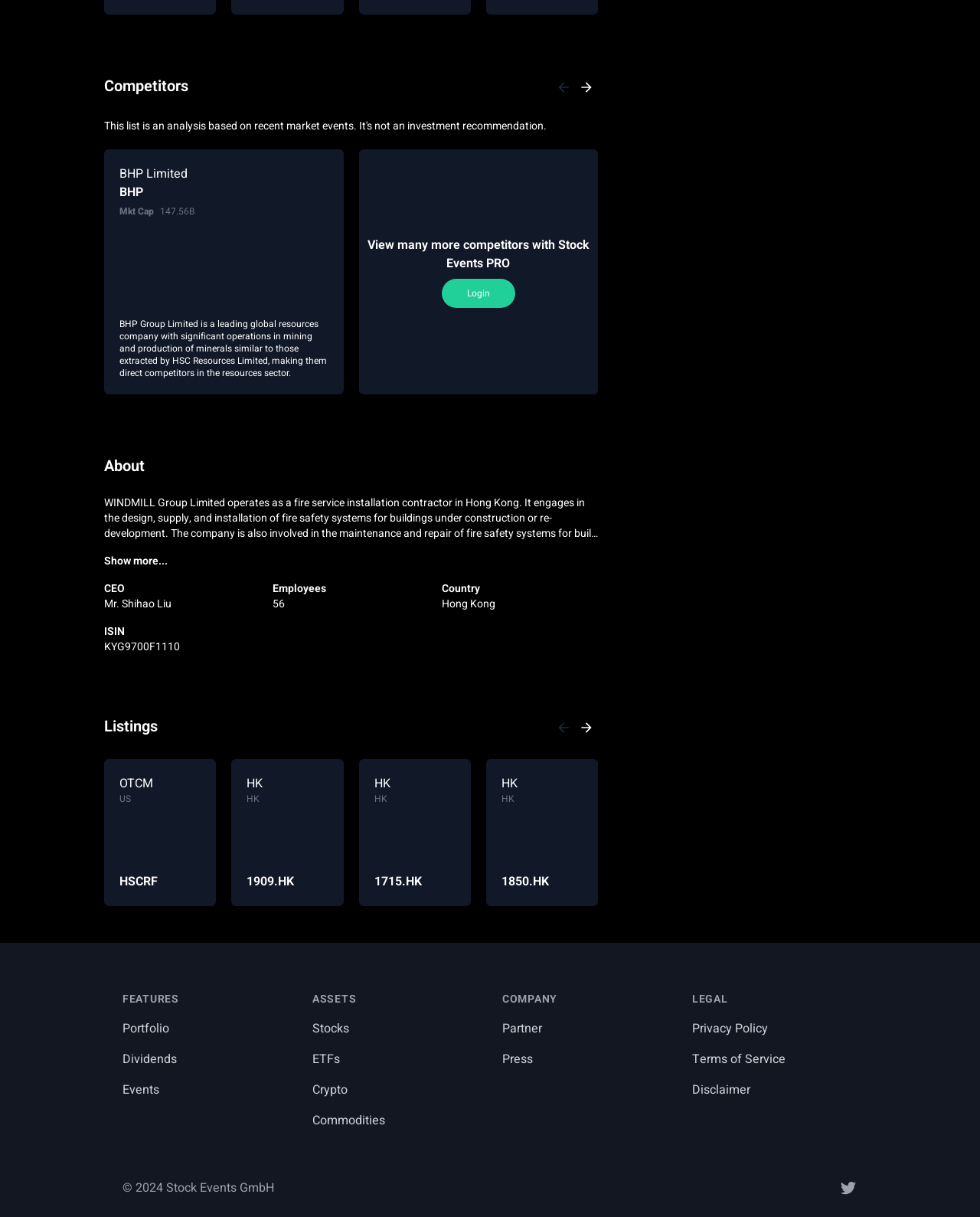How many employees does WINDMILL Group Limited have?
Use the information from the screenshot to give a comprehensive response to the question.

The answer can be found in the StaticText 'Employees' and '56' which are located near each other, indicating that WINDMILL Group Limited has 56 employees.